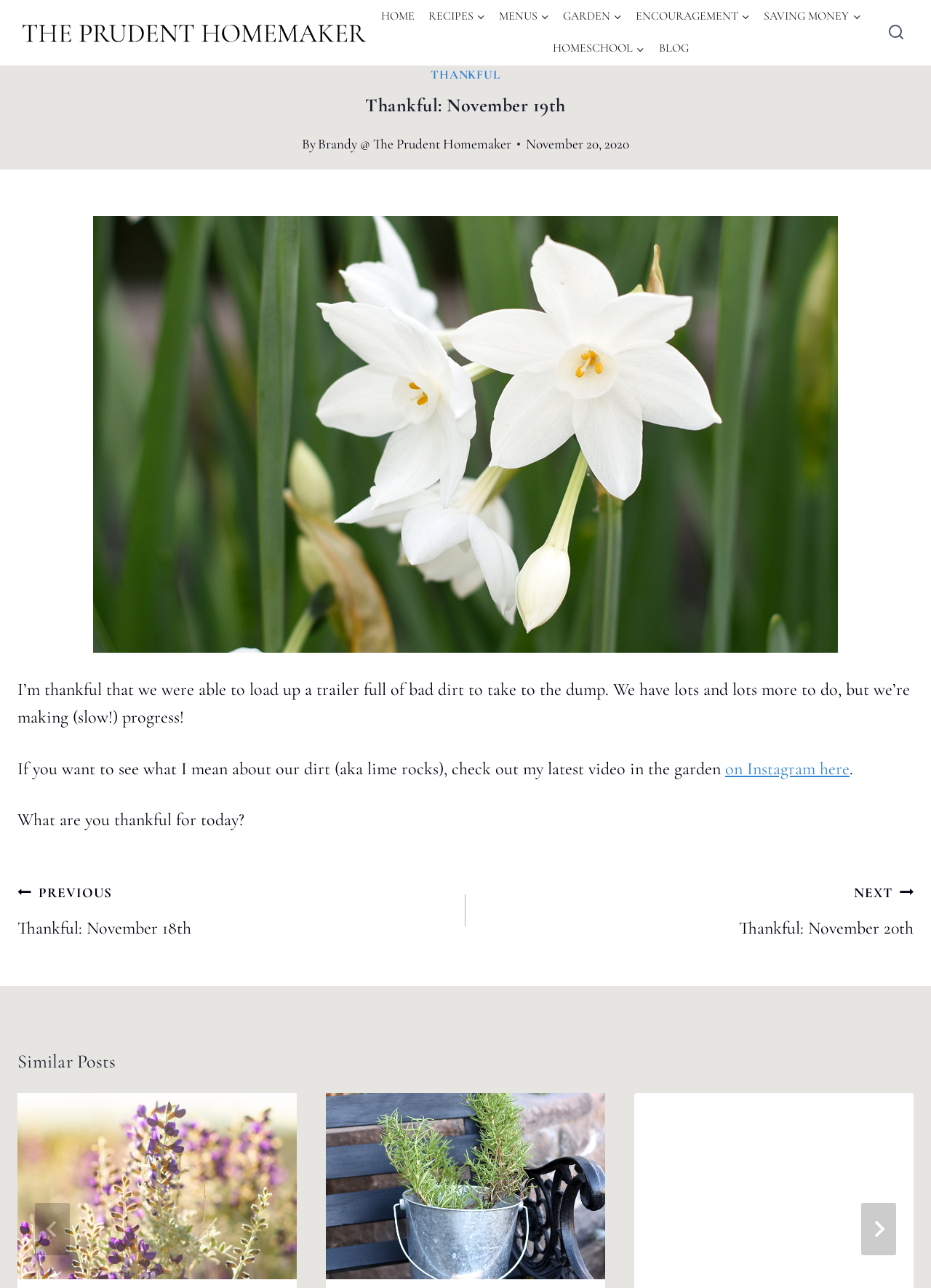Please identify the bounding box coordinates of the clickable area that will fulfill the following instruction: "Read the 'Thankful: November 19th' article". The coordinates should be in the format of four float numbers between 0 and 1, i.e., [left, top, right, bottom].

[0.019, 0.168, 0.981, 0.648]